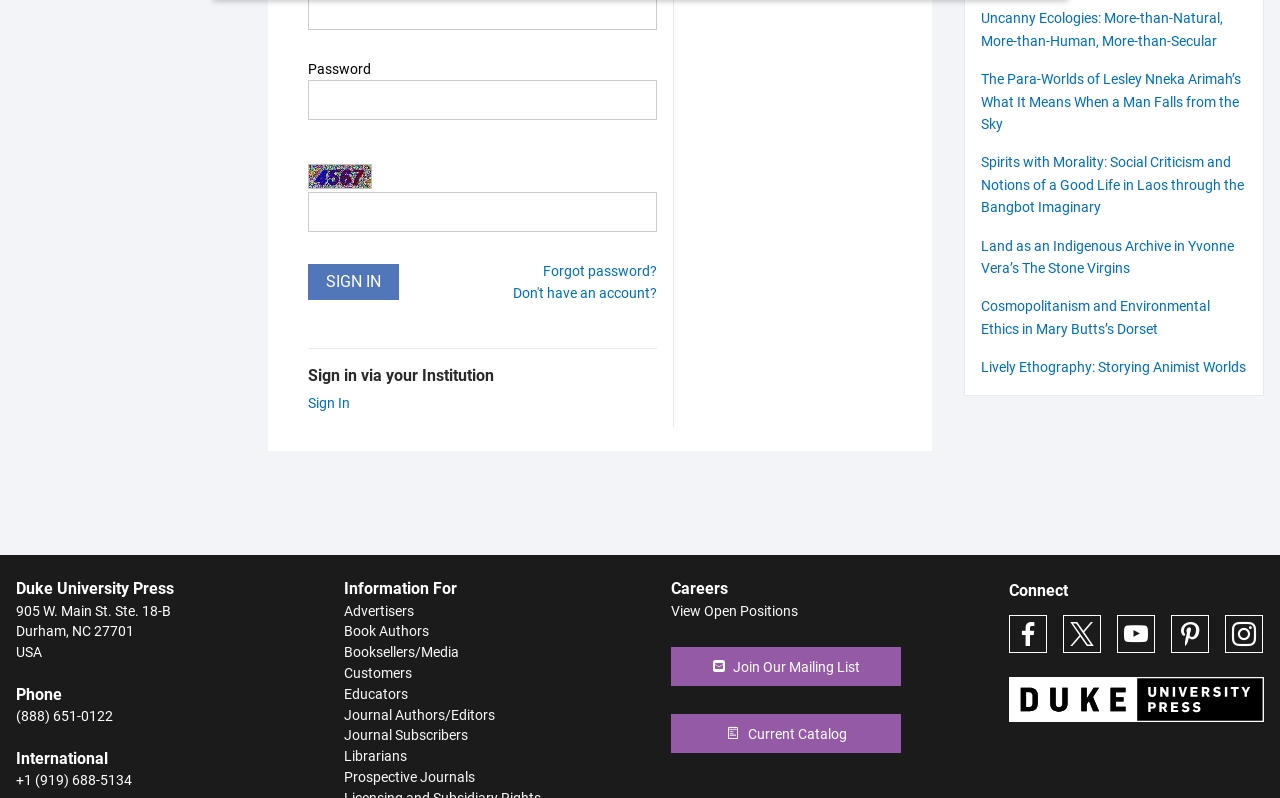Identify the coordinates of the bounding box for the element described below: "emailJoin our Mailing List". Return the coordinates as four float numbers between 0 and 1: [left, top, right, bottom].

[0.525, 0.811, 0.704, 0.86]